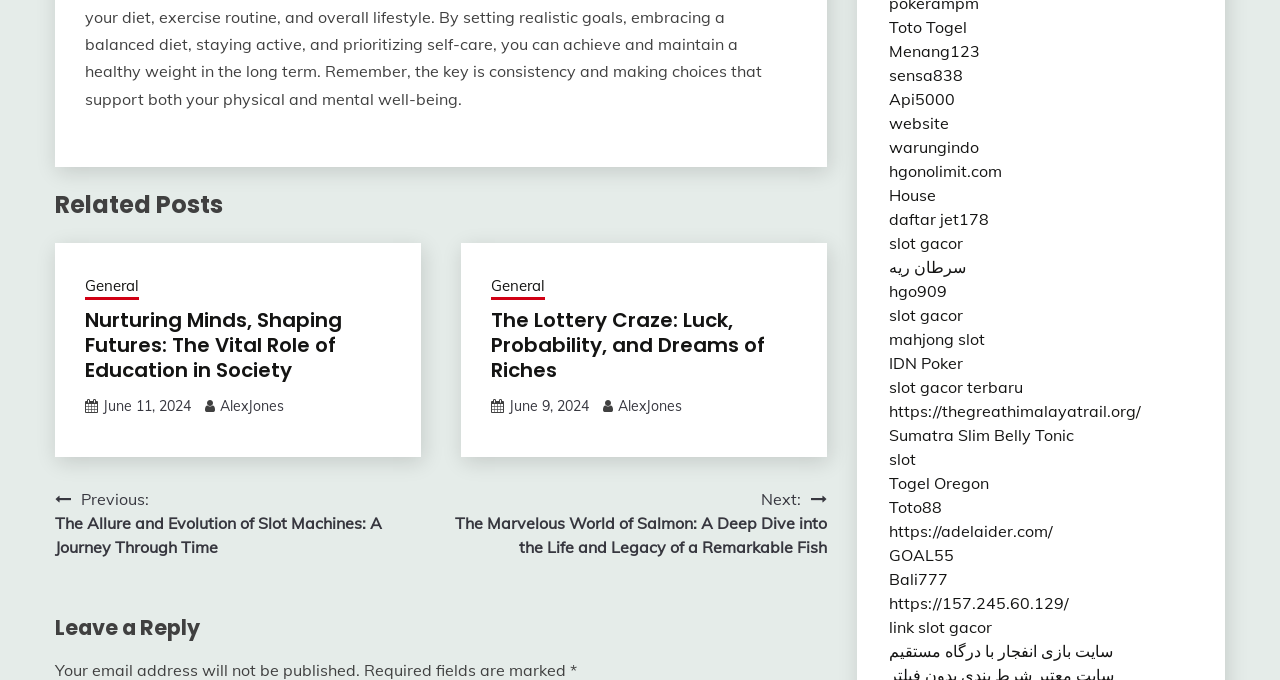Locate the bounding box coordinates of the element you need to click to accomplish the task described by this instruction: "Read the article 'Nurturing Minds, Shaping Futures: The Vital Role of Education in Society'".

[0.066, 0.453, 0.305, 0.563]